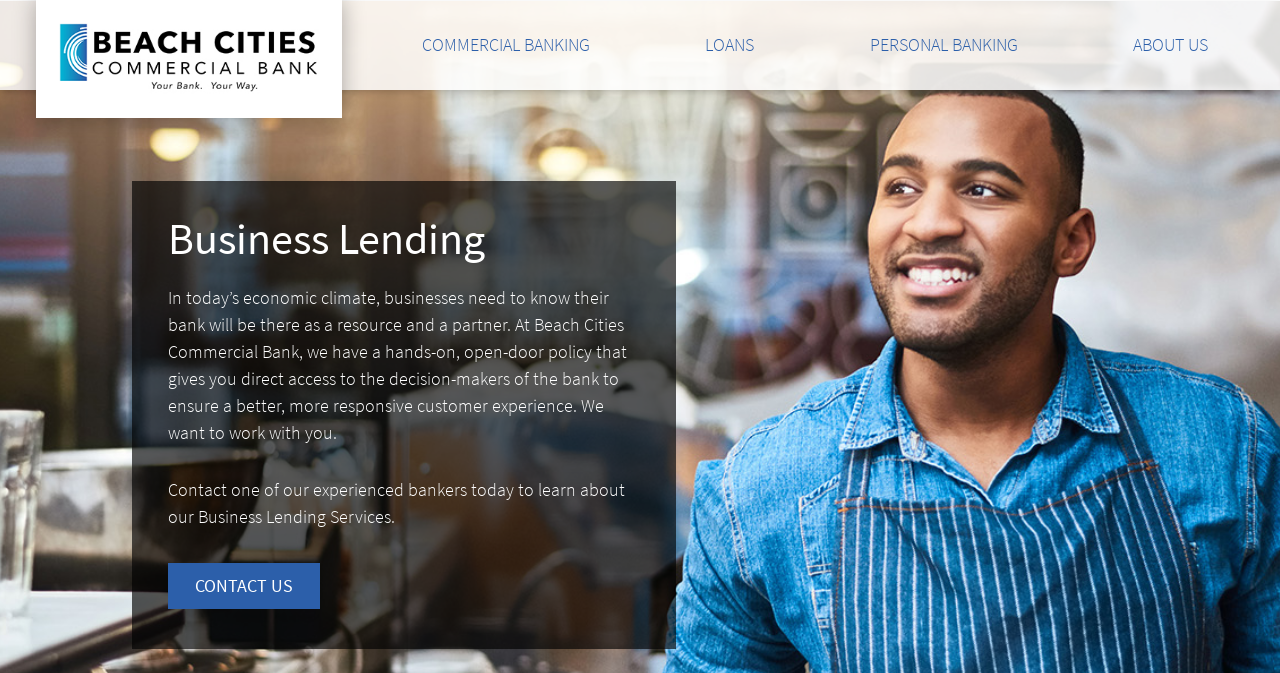Provide the bounding box coordinates of the UI element this sentence describes: "Contact Us".

[0.131, 0.836, 0.25, 0.905]